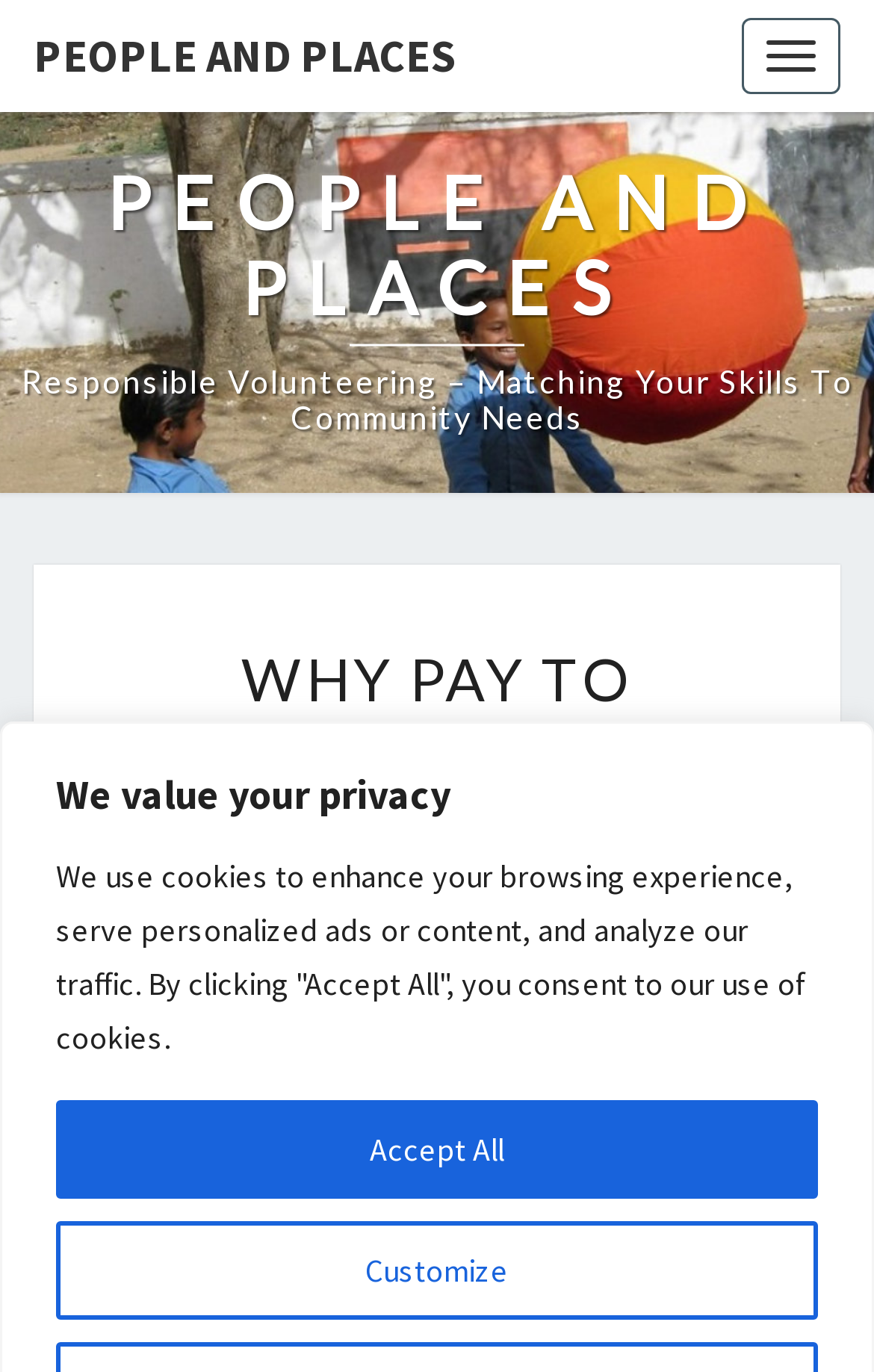For the following element description, predict the bounding box coordinates in the format (top-left x, top-left y, bottom-right x, bottom-right y). All values should be floating point numbers between 0 and 1. Description: people and places

[0.0, 0.0, 0.559, 0.082]